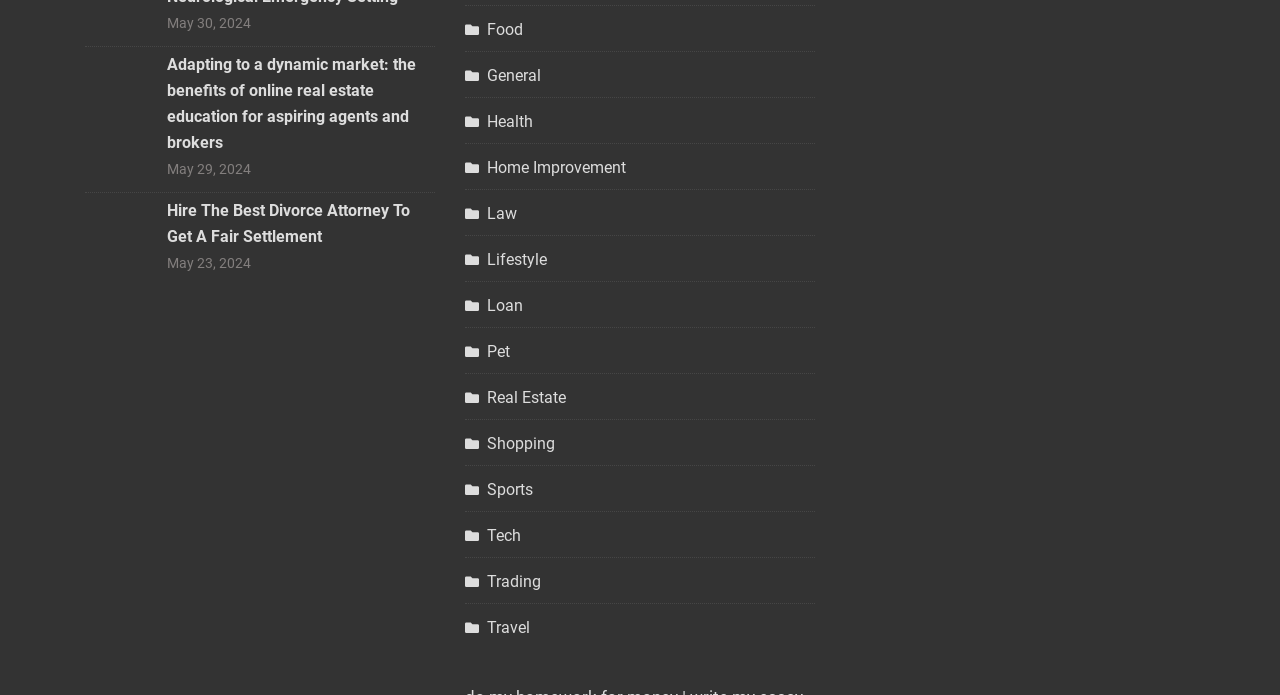Give a one-word or phrase response to the following question: What is the date of the first article?

May 30, 2024